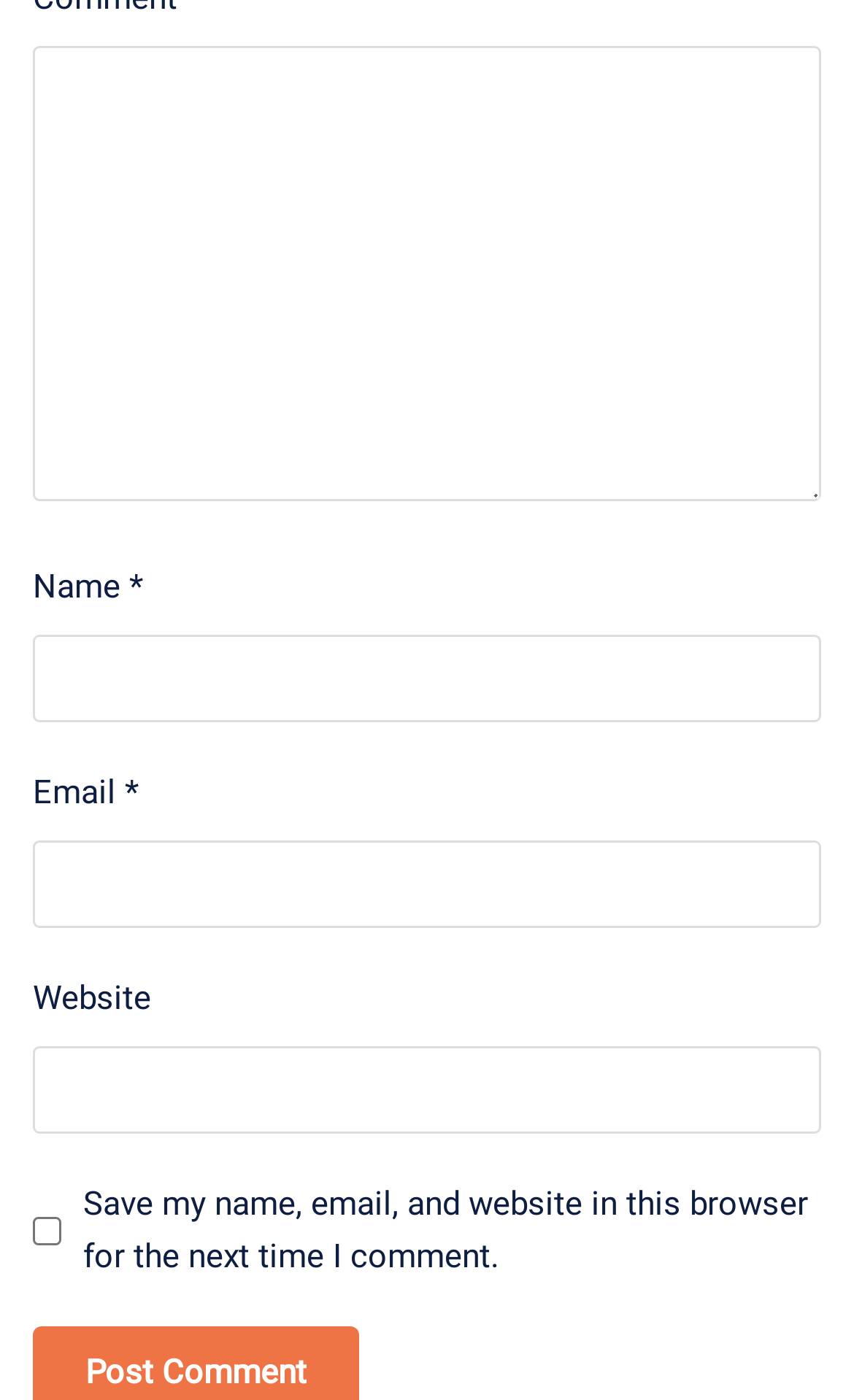Answer the question using only one word or a concise phrase: Is the 'Website' field required?

No